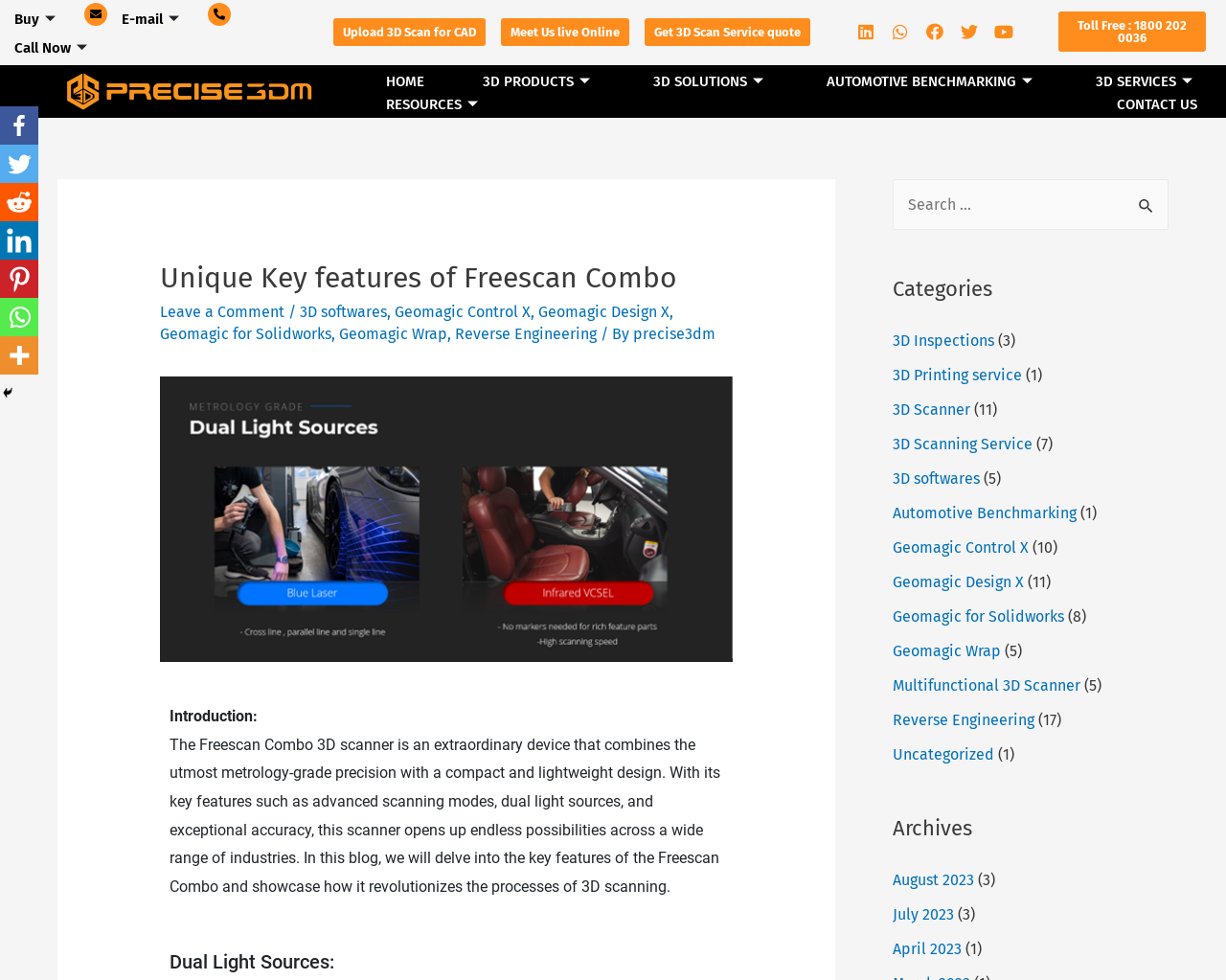Pinpoint the bounding box coordinates of the element to be clicked to execute the instruction: "Get a 3D scan service quote".

[0.526, 0.018, 0.661, 0.047]